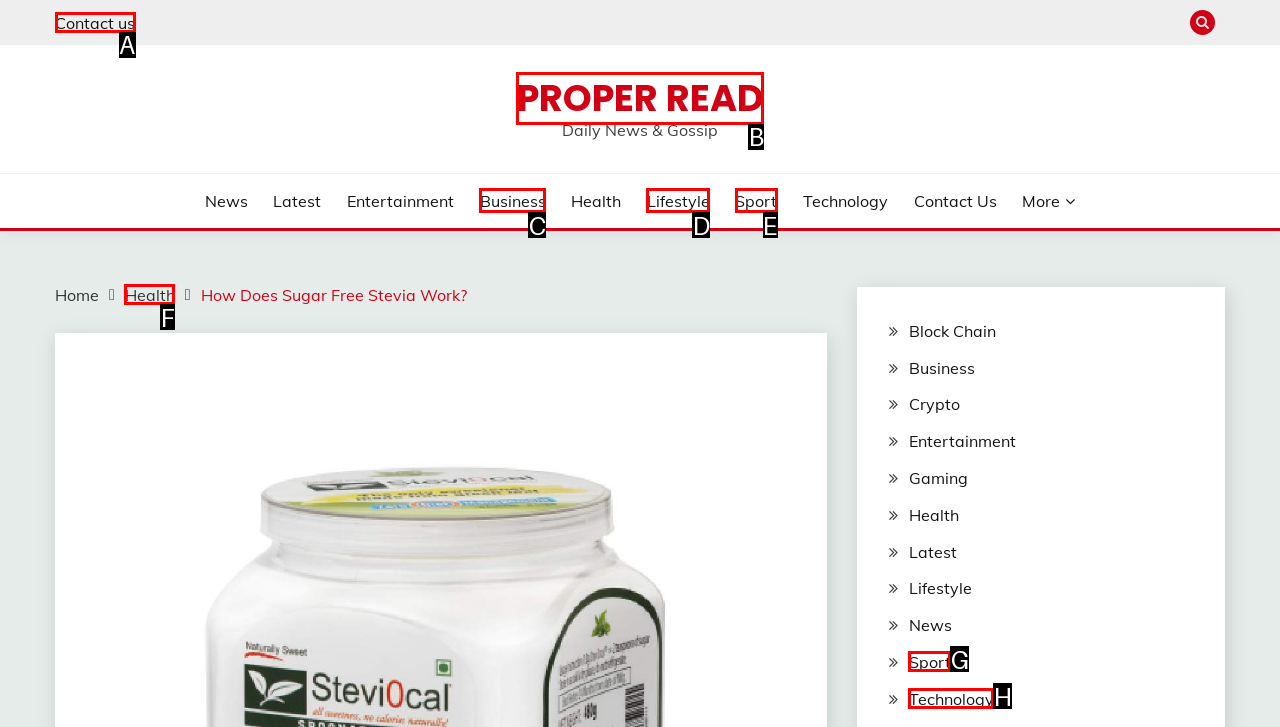Please identify the UI element that matches the description: Lifestyle
Respond with the letter of the correct option.

D